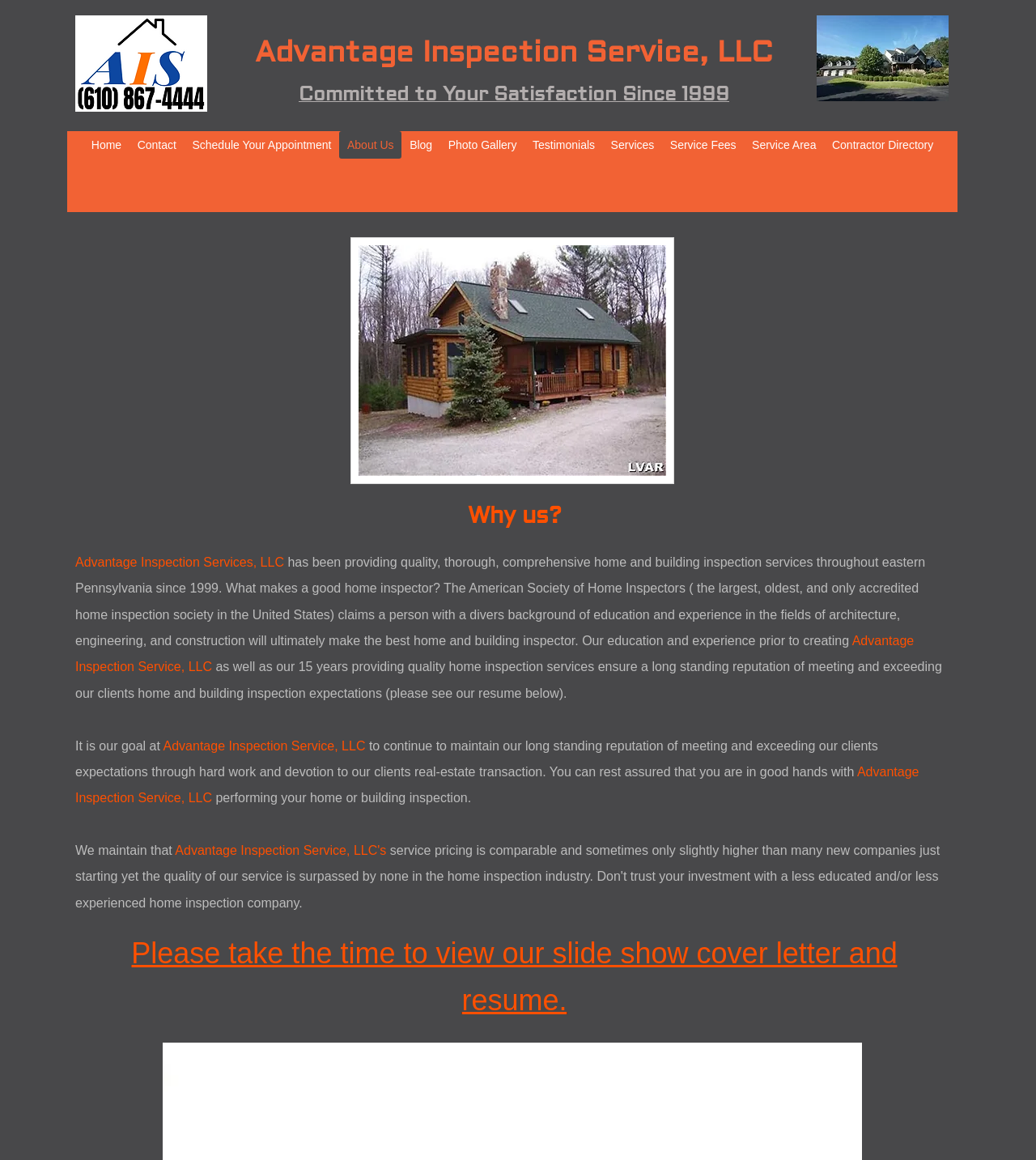Find the bounding box coordinates for the area that must be clicked to perform this action: "Click on the 'Home' link".

[0.08, 0.113, 0.125, 0.137]